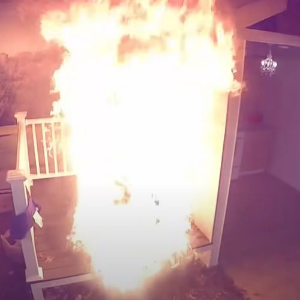Please reply to the following question with a single word or a short phrase:
What is the main safety concern depicted in the image?

Kitchen safety